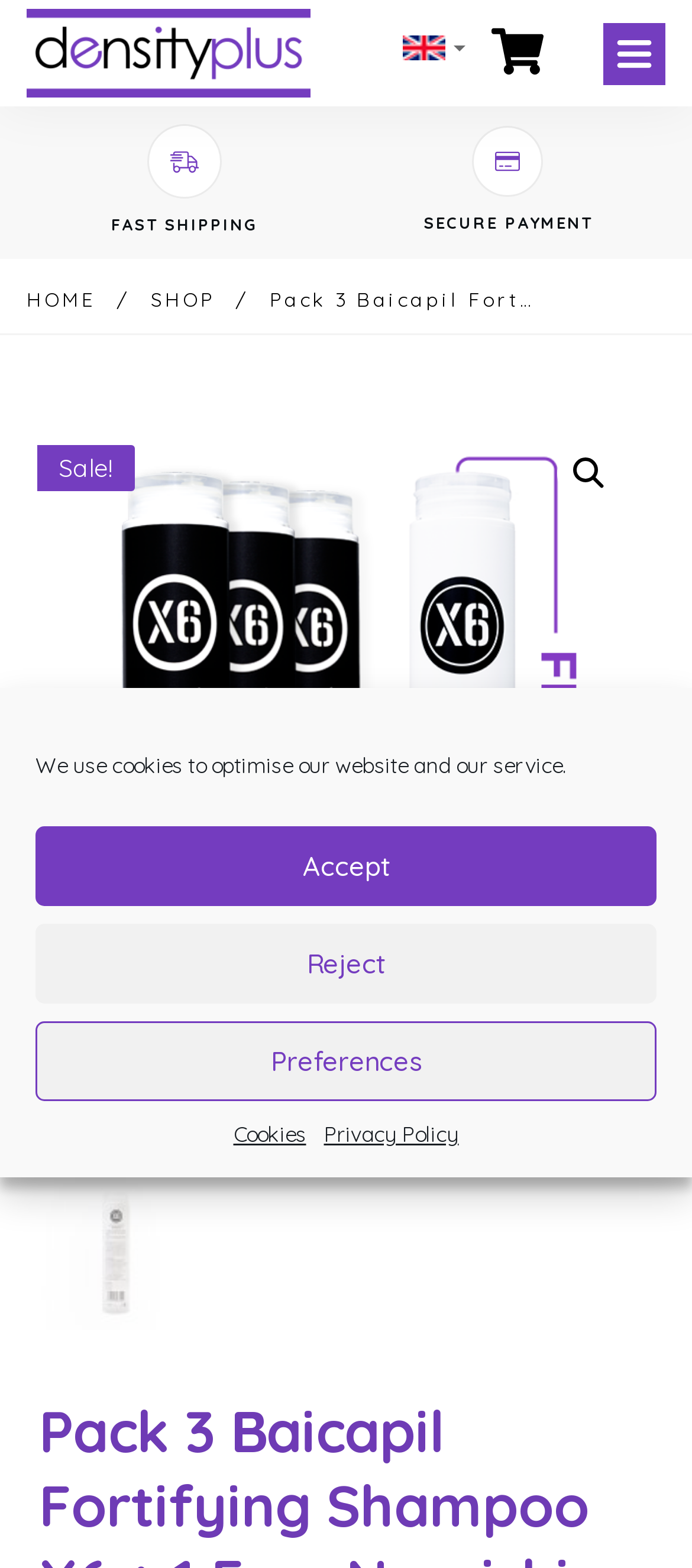Can you find the bounding box coordinates for the element to click on to achieve the instruction: "Click the HOME link"?

[0.038, 0.182, 0.138, 0.202]